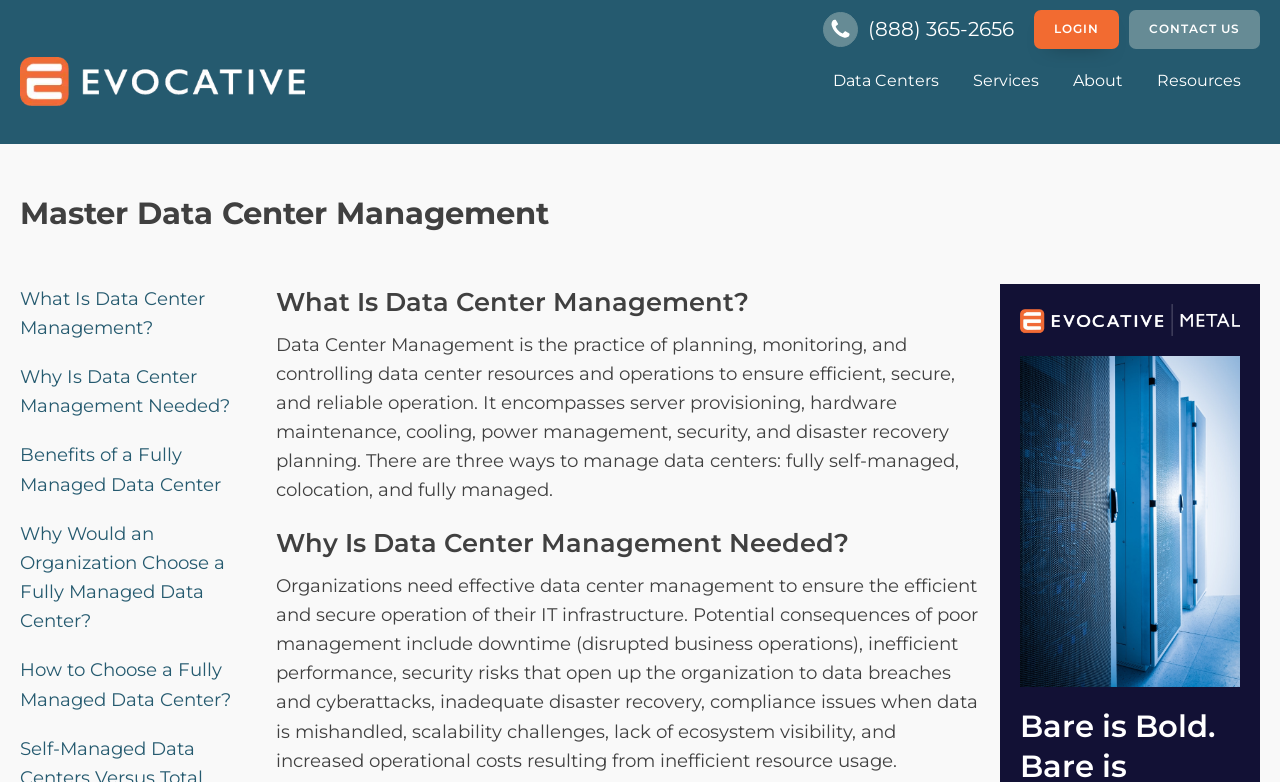What are the consequences of poor data center management?
Please interpret the details in the image and answer the question thoroughly.

The webpage lists several consequences of poor data center management, including downtime, inefficient performance, security risks, inadequate disaster recovery, compliance issues, scalability challenges, lack of ecosystem visibility, and increased operational costs resulting from inefficient resource usage. This information is provided in the section 'Why Is Data Center Management Needed?' on the webpage.